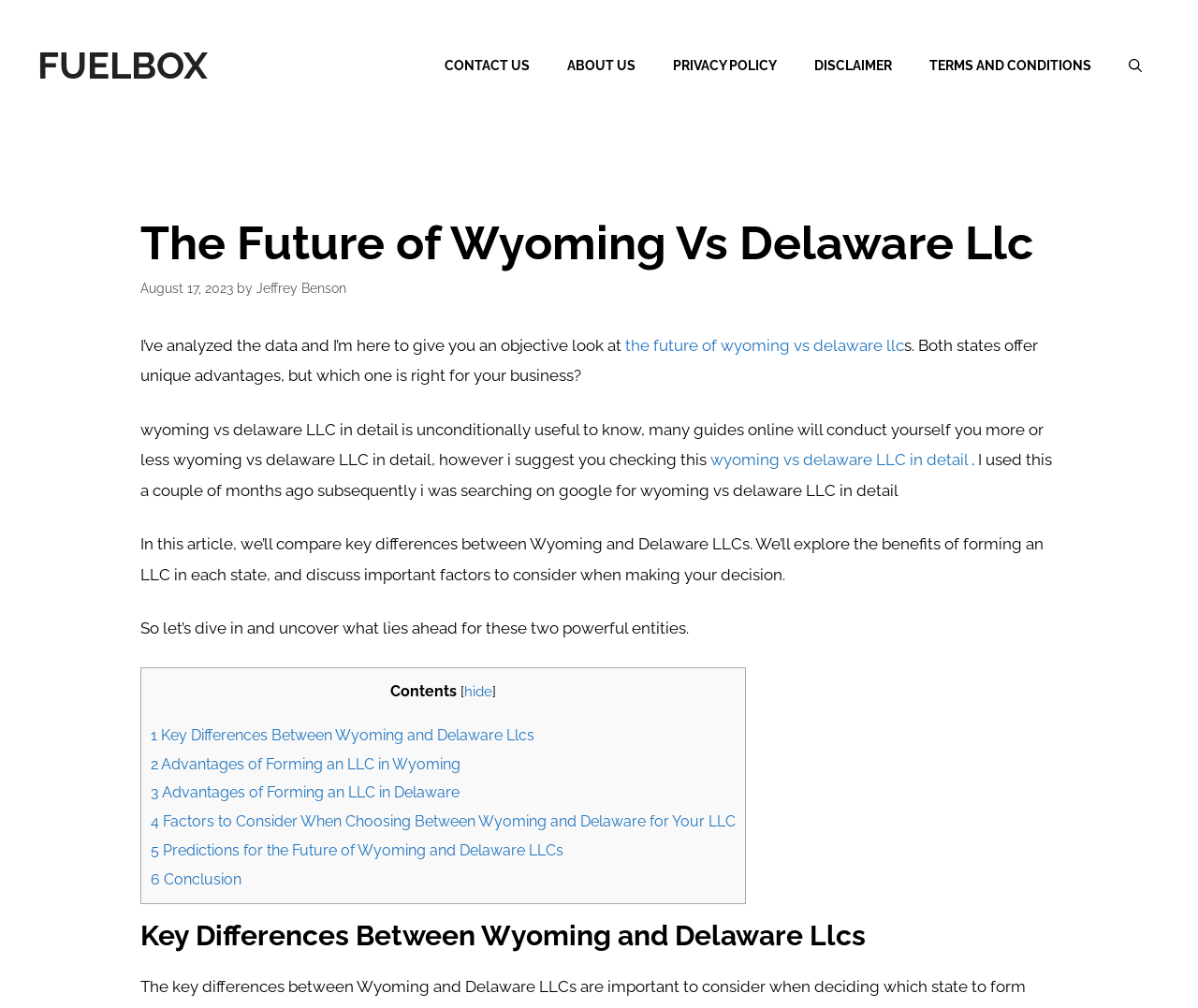For the element described, predict the bounding box coordinates as (top-left x, top-left y, bottom-right x, bottom-right y). All values should be between 0 and 1. Element description: 6 Conclusion

[0.126, 0.863, 0.202, 0.881]